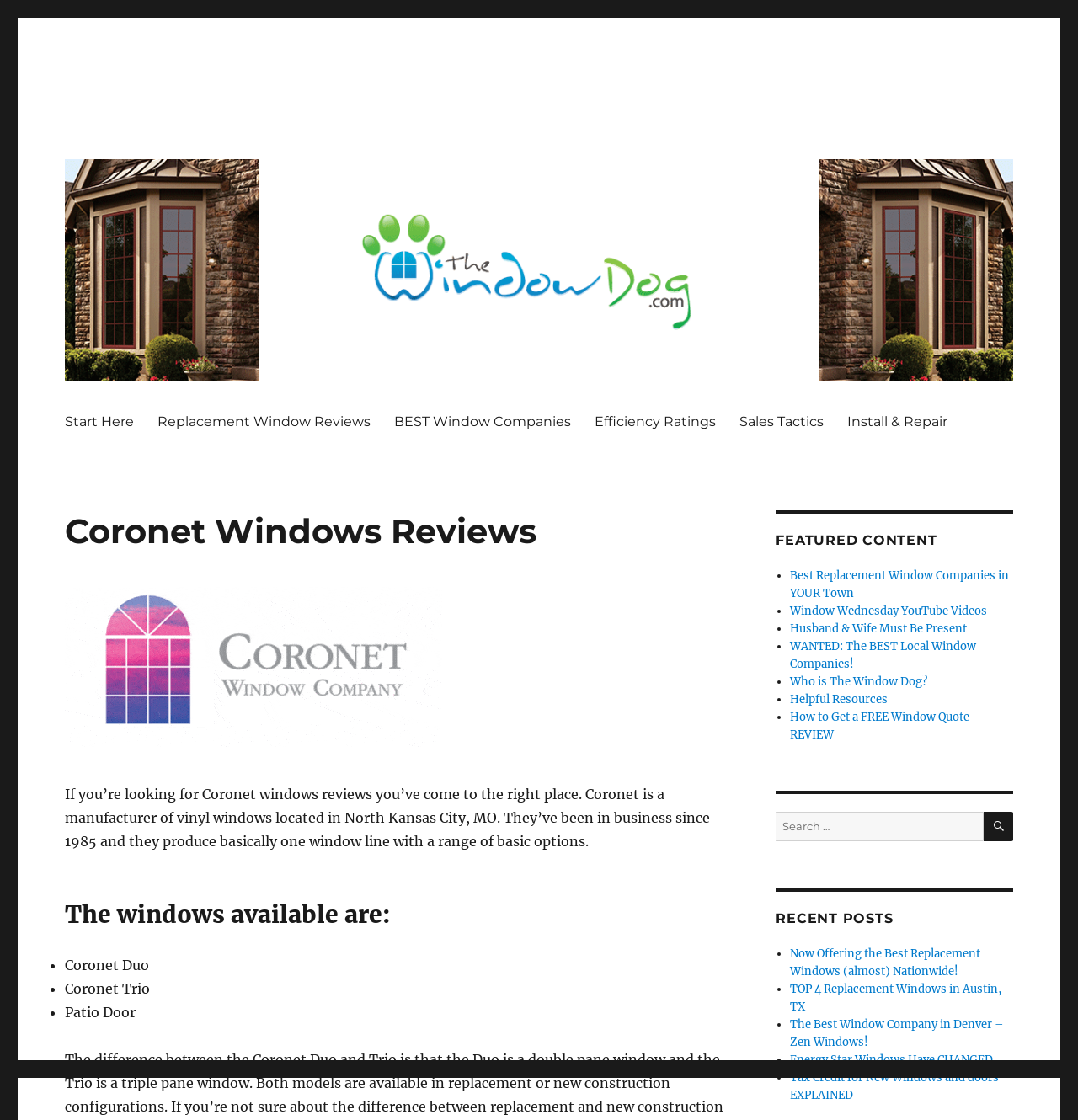Please find the bounding box coordinates for the clickable element needed to perform this instruction: "Read the 'Coronet Windows Reviews' article".

[0.06, 0.455, 0.676, 0.492]